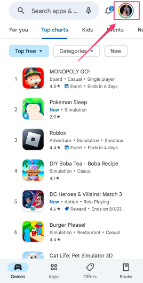Create an extensive and detailed description of the image.

The image depicts a mobile app interface, specifically showcasing the Google Play Store. In the upper right corner, a profile icon is prominently displayed, suggesting user account settings or personalization options. Below this icon, the app store features a grid of popular games, including titles like "MONOPOLY GO!", "Pokémon Sleep", and "Roblox", indicating a focus on casual and engaging mobile gaming experiences. This layout is typical of app storefronts, designed for ease of navigation and accessibility, allowing users to easily browse and find new apps and games. The overall aesthetic emphasizes colorful graphics, inviting users to explore the latest trends in mobile applications.